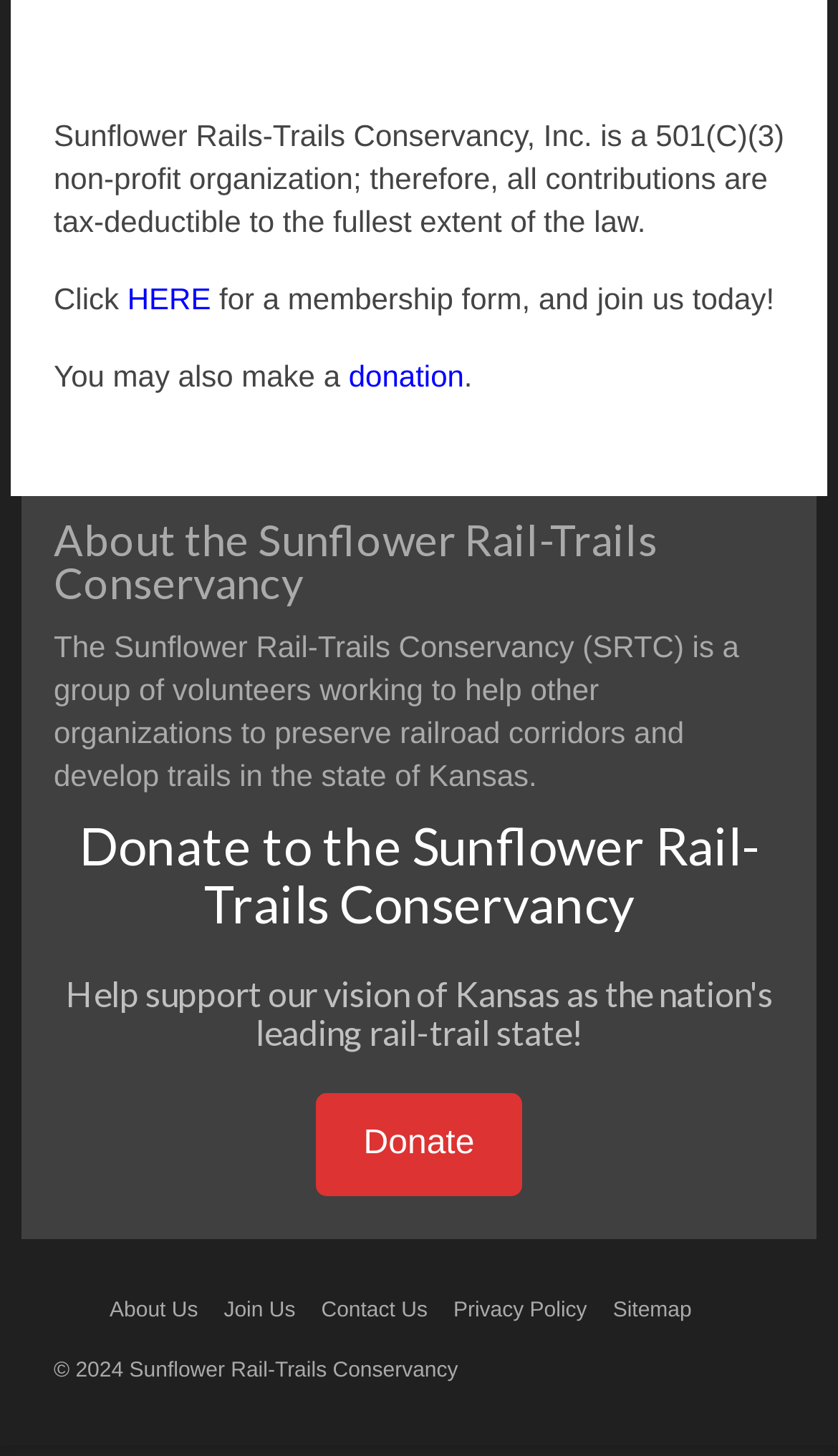Identify the bounding box coordinates necessary to click and complete the given instruction: "Donate to the Sunflower Rail-Trails Conservancy".

[0.377, 0.751, 0.623, 0.822]